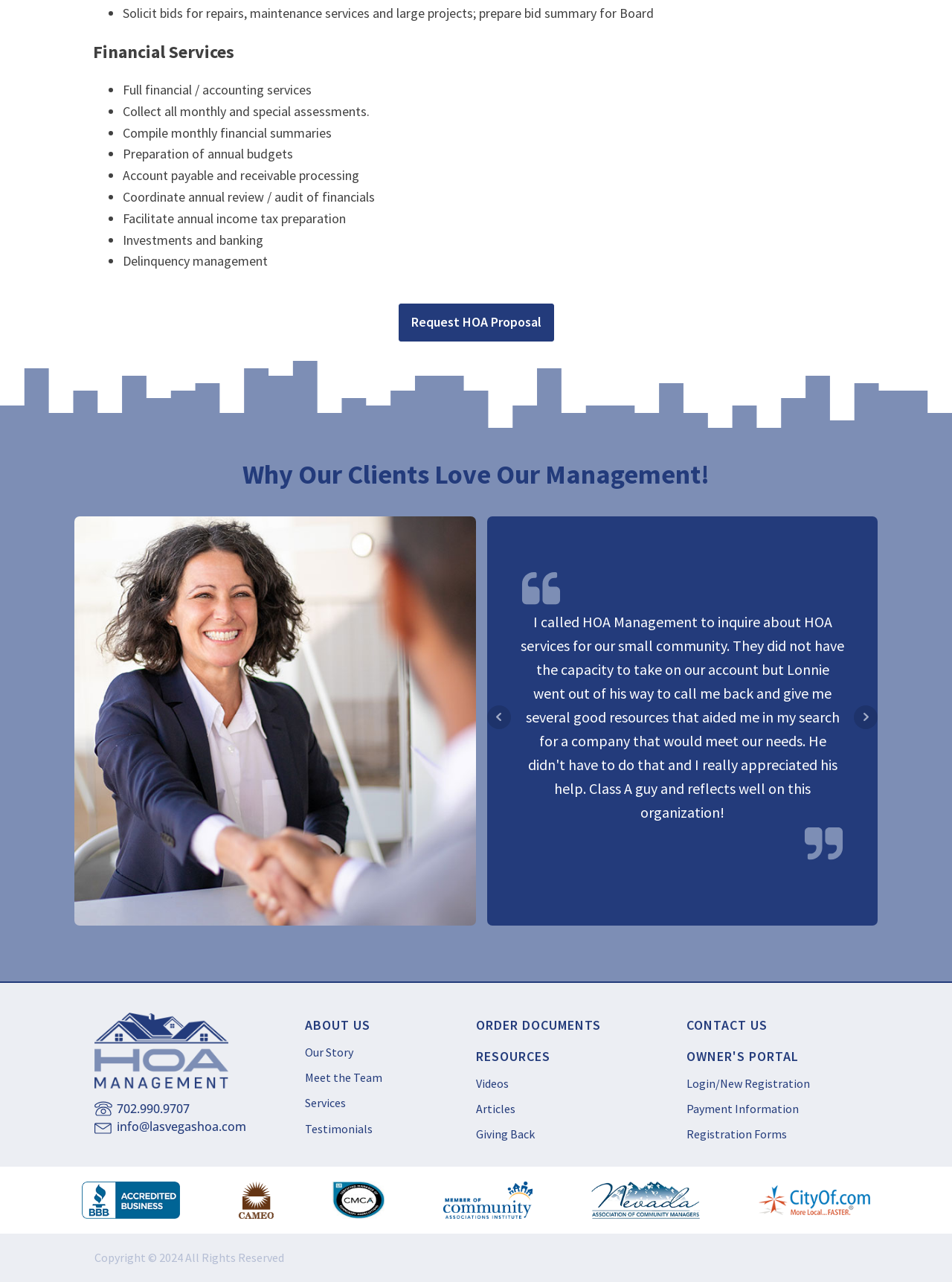How many navigation links are in the footer section? Observe the screenshot and provide a one-word or short phrase answer.

9